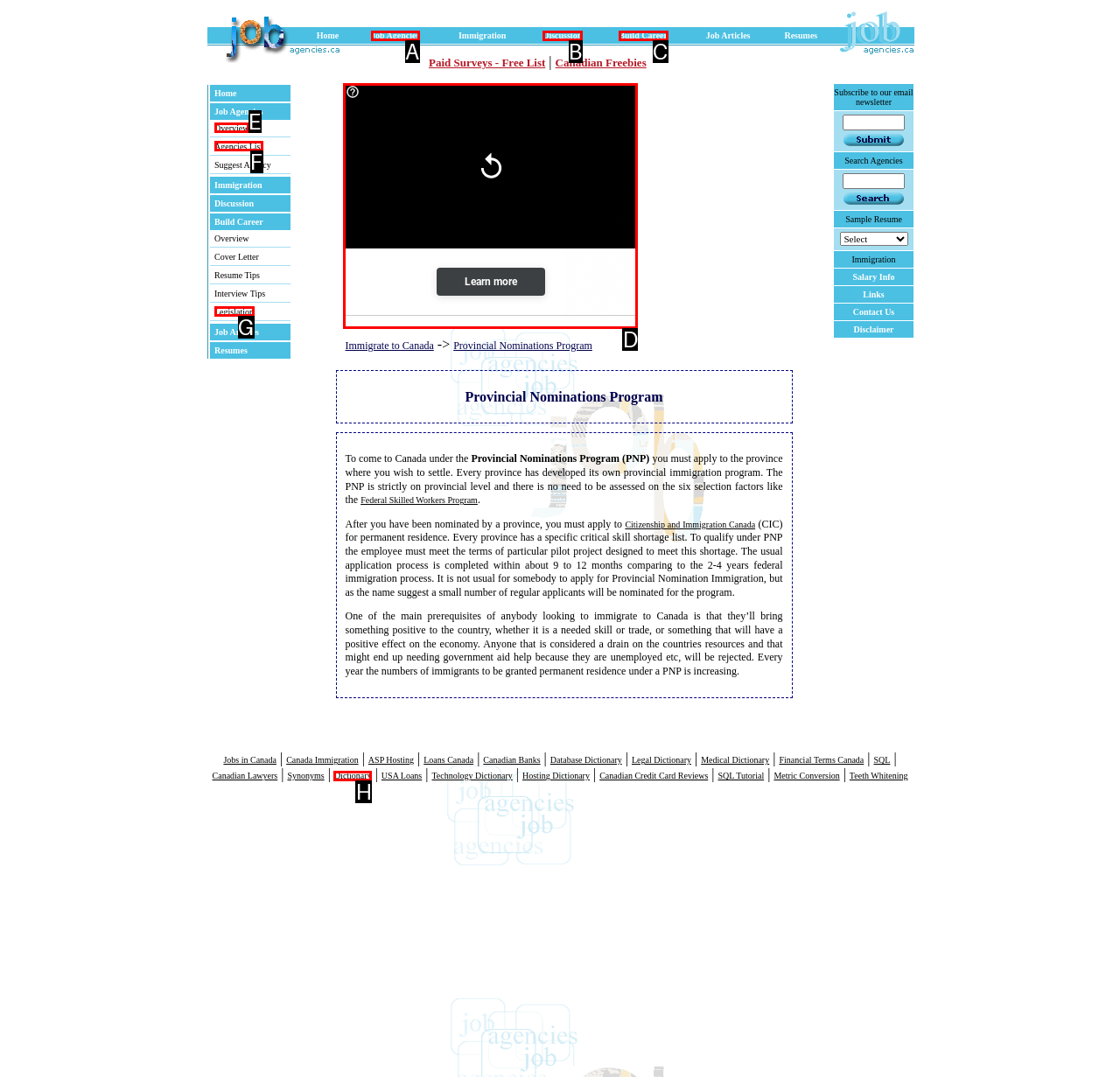What letter corresponds to the UI element described here: Legislation
Reply with the letter from the options provided.

G